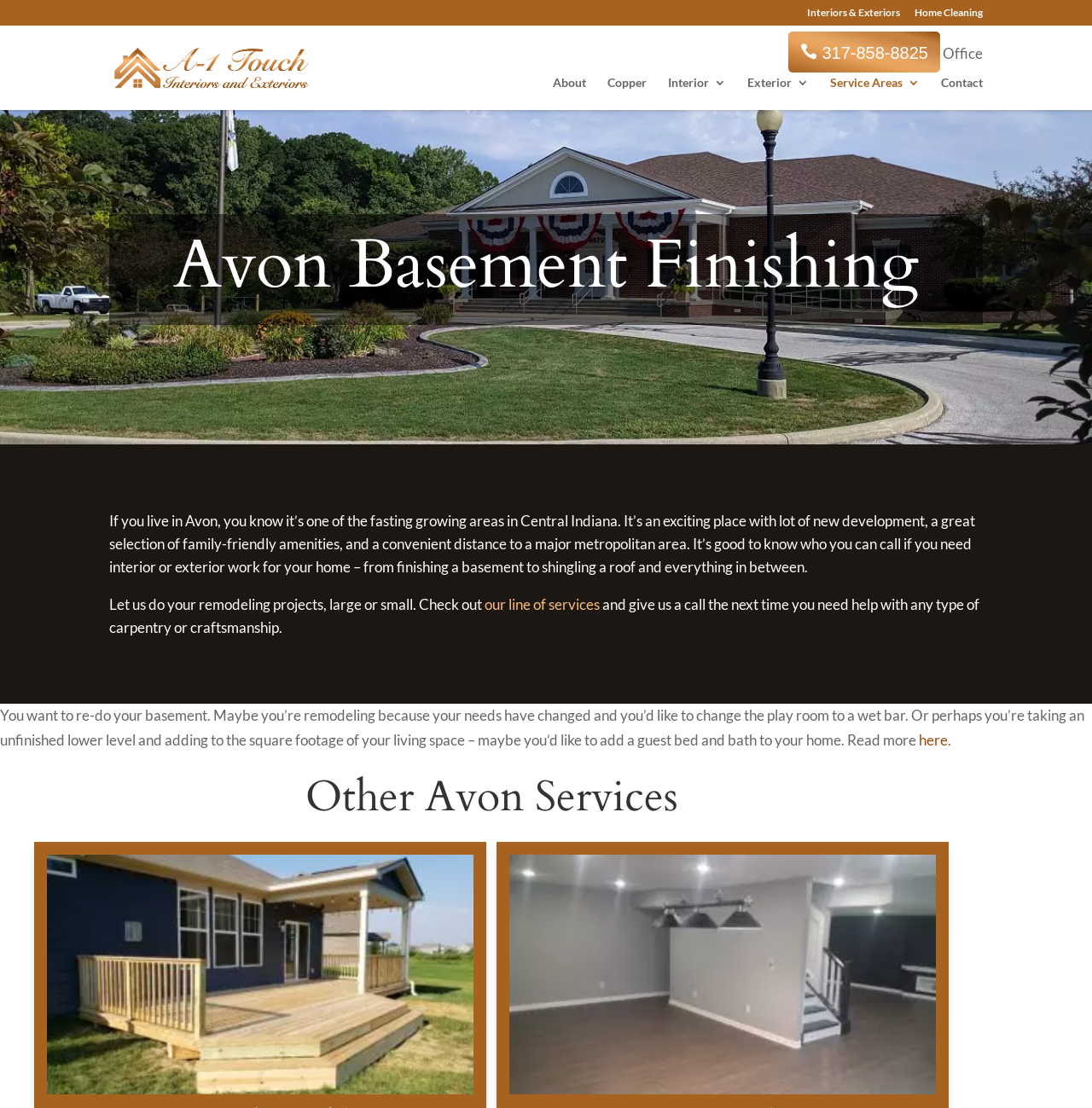Please locate the bounding box coordinates of the element's region that needs to be clicked to follow the instruction: "Search for something". The bounding box coordinates should be provided as four float numbers between 0 and 1, i.e., [left, top, right, bottom].

[0.157, 0.023, 0.877, 0.024]